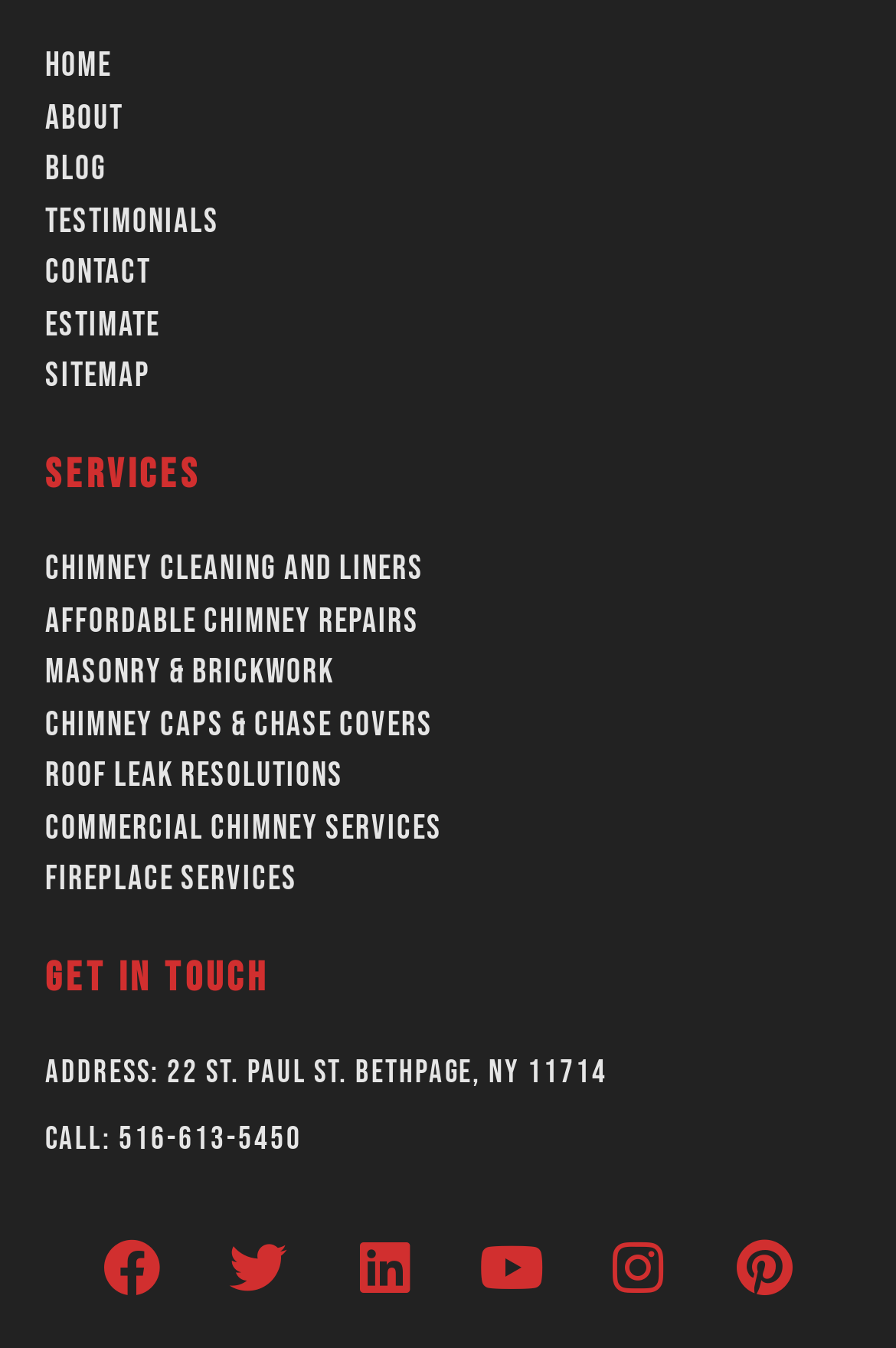Answer the question below using just one word or a short phrase: 
How many links are there in the main navigation?

7